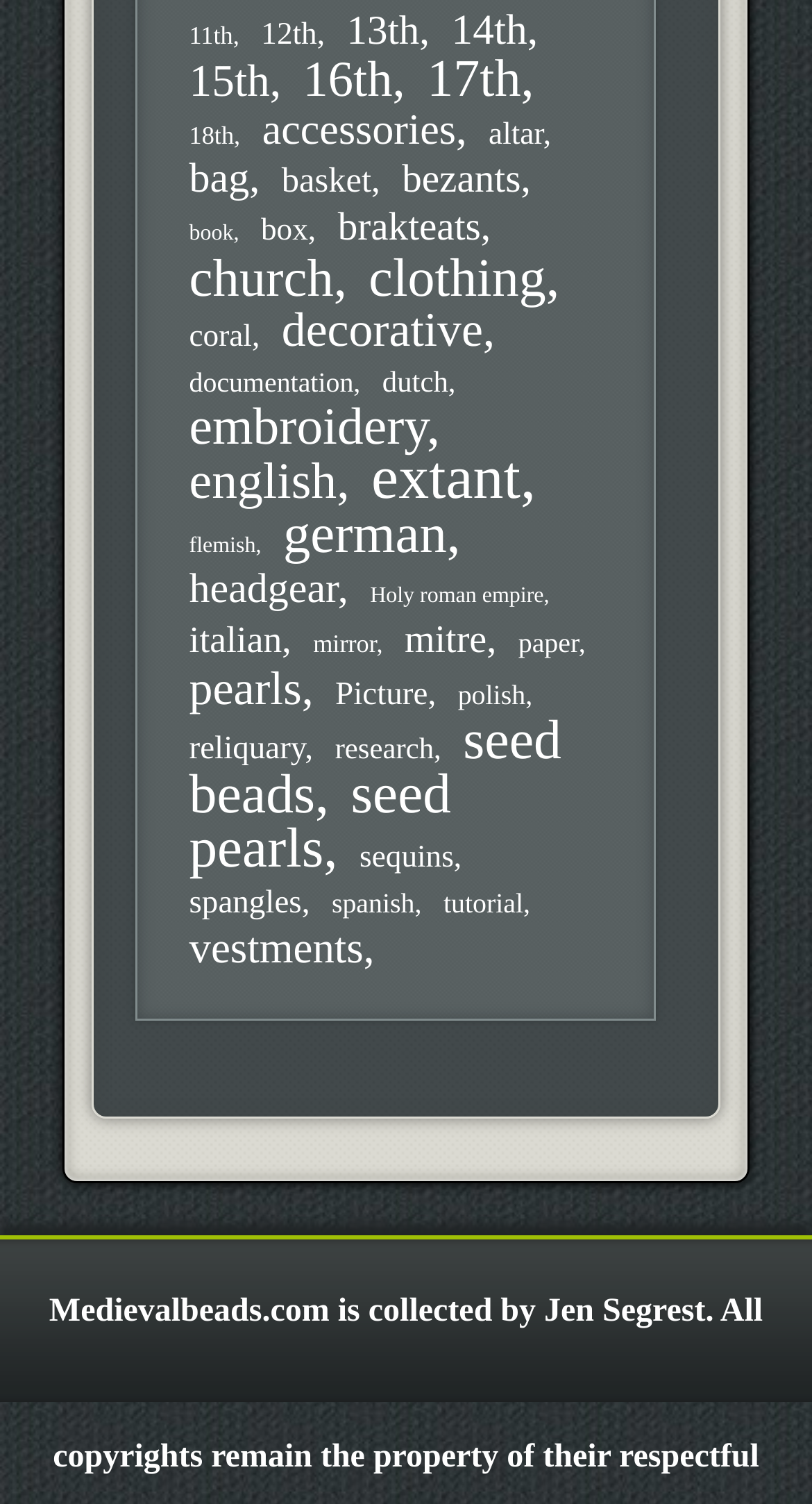Could you locate the bounding box coordinates for the section that should be clicked to accomplish this task: "Learn about church items".

[0.233, 0.165, 0.445, 0.205]